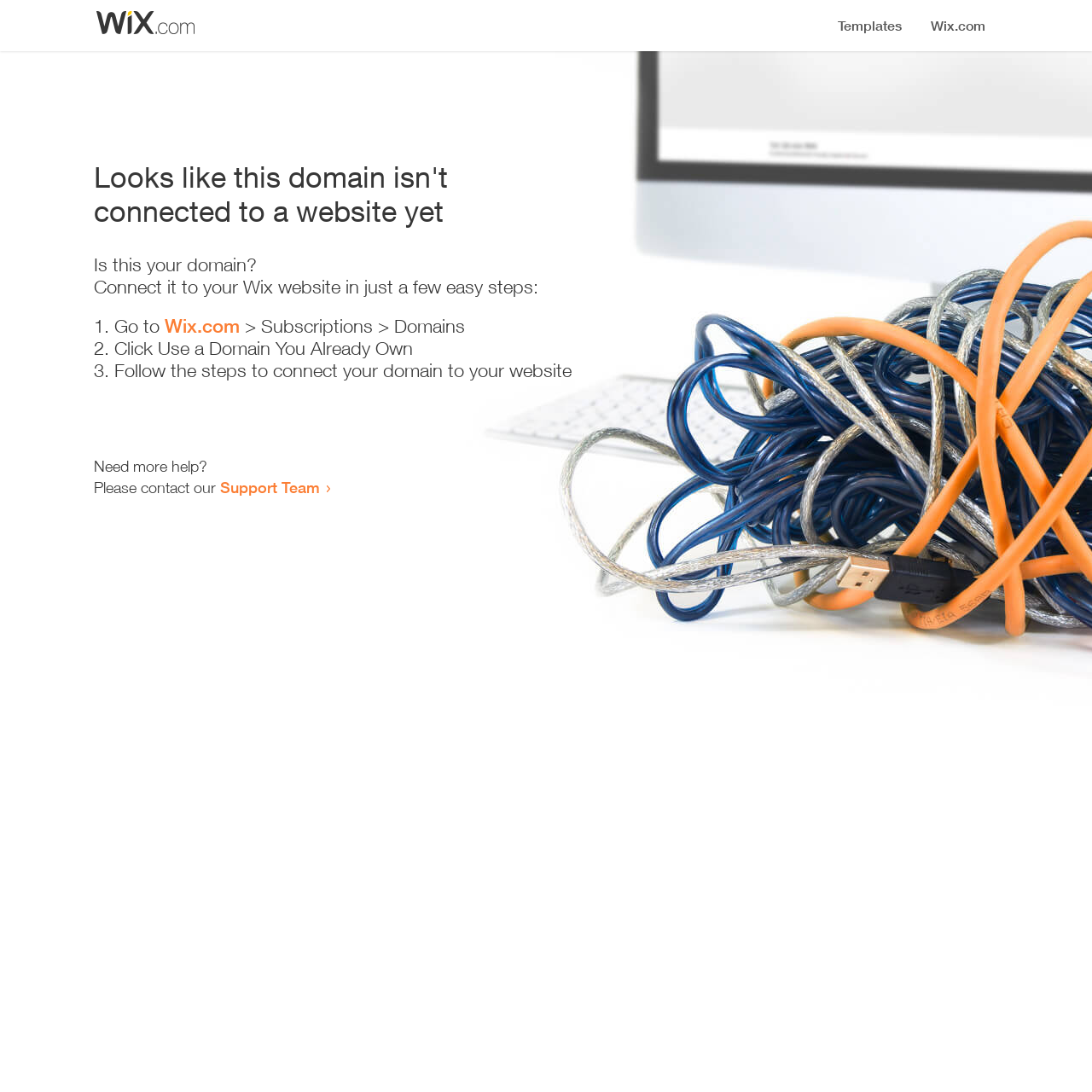Please find the bounding box for the following UI element description. Provide the coordinates in (top-left x, top-left y, bottom-right x, bottom-right y) format, with values between 0 and 1: Wix.com

[0.151, 0.288, 0.22, 0.309]